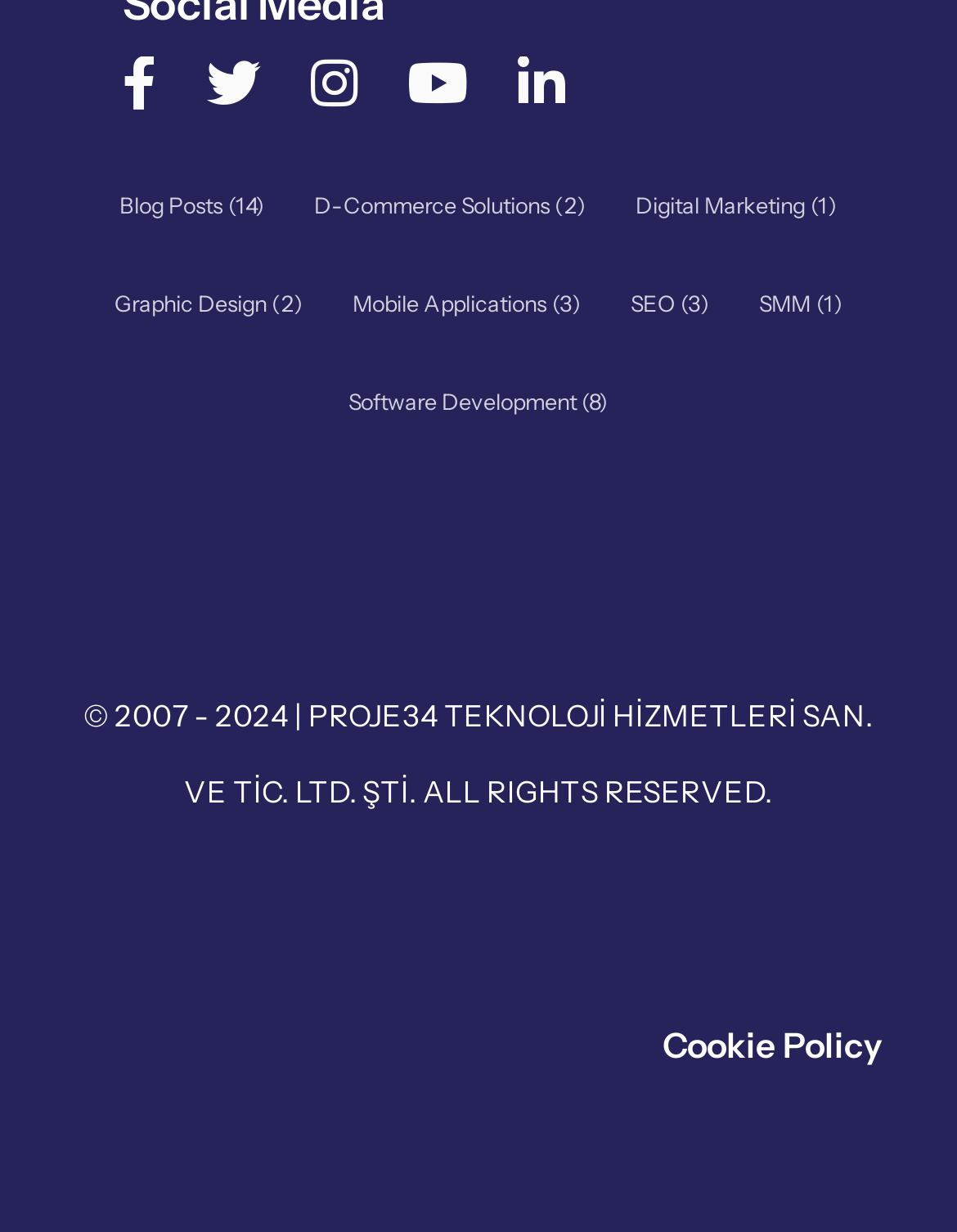Kindly determine the bounding box coordinates for the area that needs to be clicked to execute this instruction: "read blog posts".

[0.099, 0.127, 0.302, 0.207]